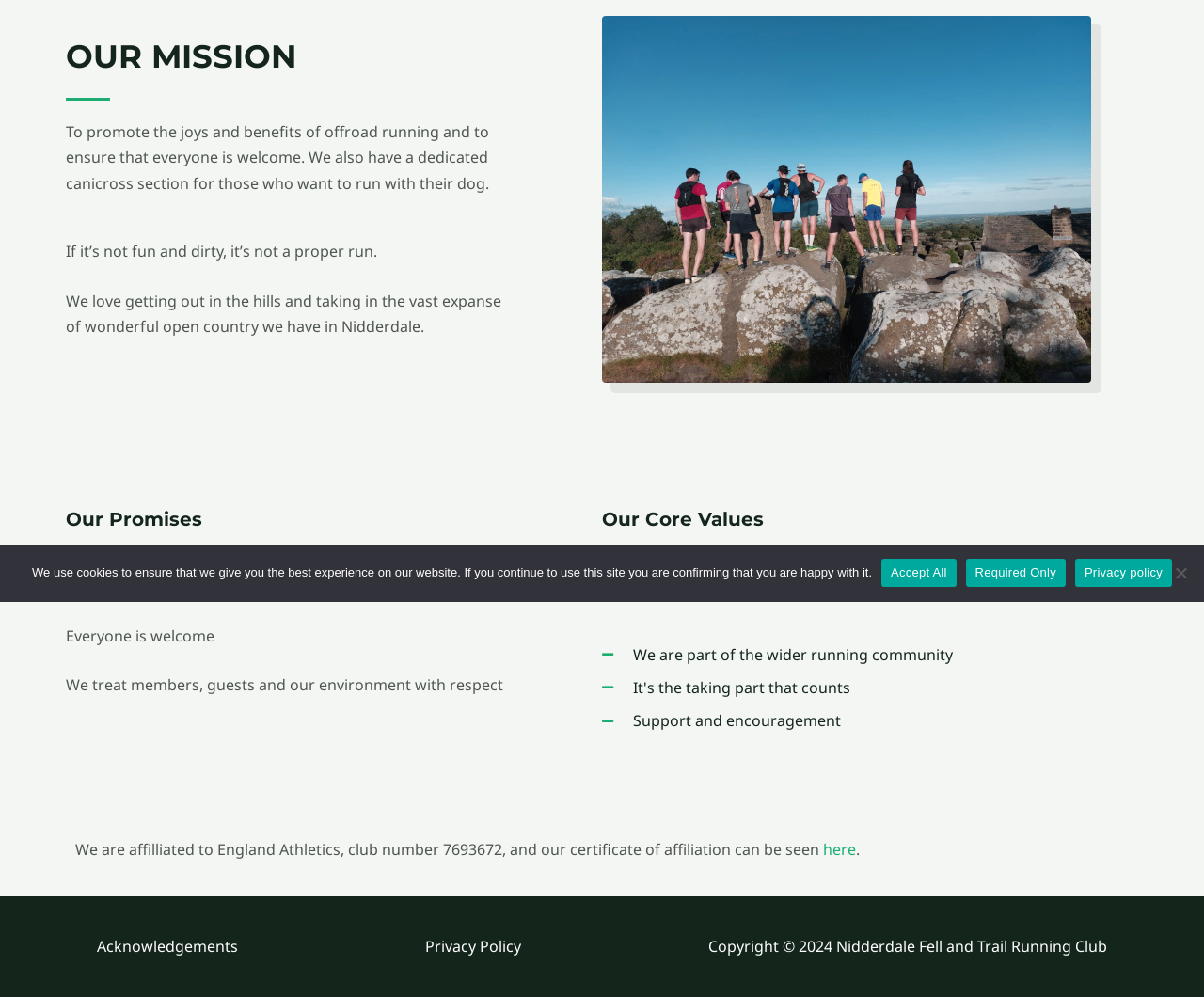Determine the bounding box for the described UI element: "Accept All".

[0.732, 0.56, 0.794, 0.588]